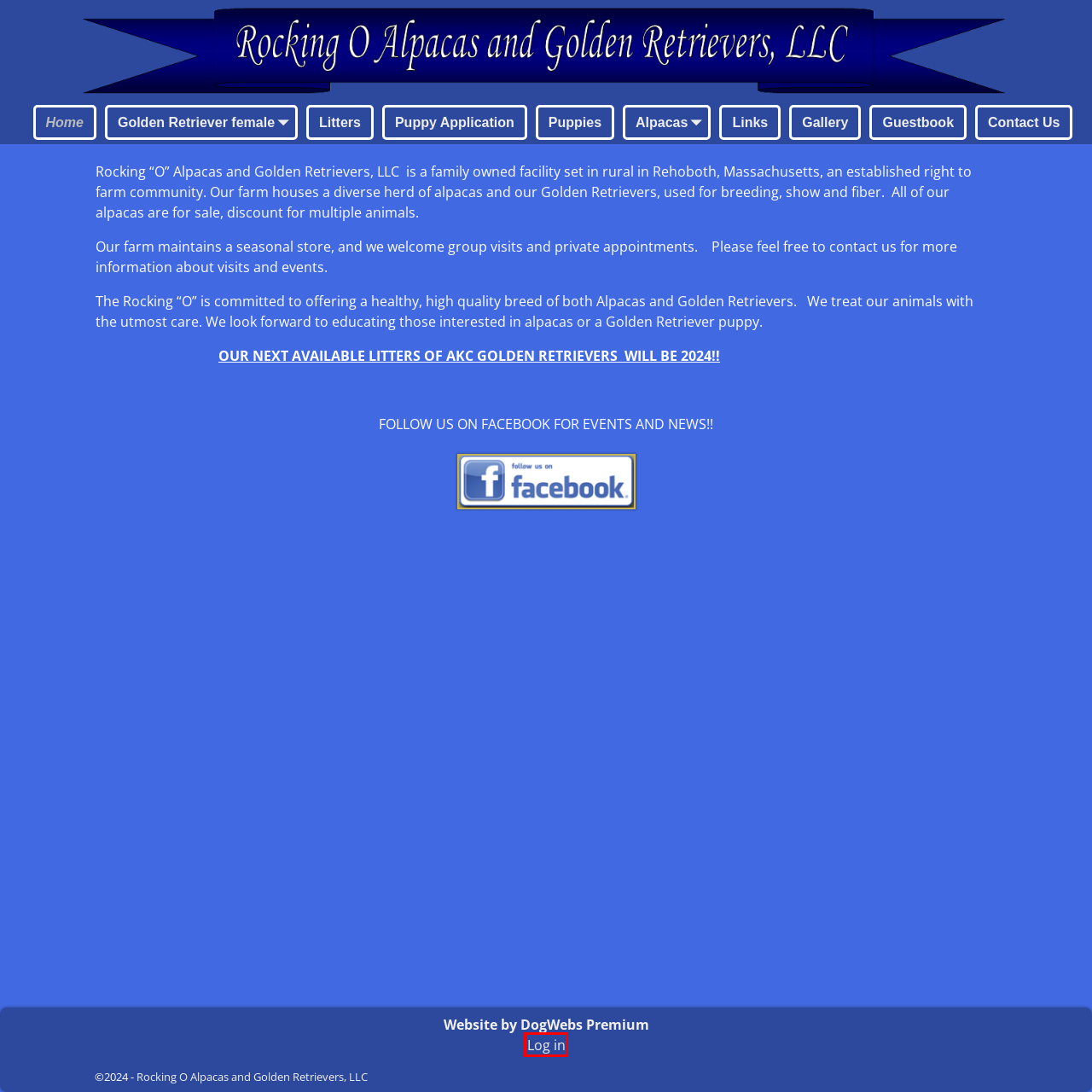A screenshot of a webpage is given with a red bounding box around a UI element. Choose the description that best matches the new webpage shown after clicking the element within the red bounding box. Here are the candidates:
A. Links – Rocking O Alpacas and Golden Retrievers, LLC
B. Log In ‹ Rocking O Alpacas and Golden Retrievers, LLC — WordPress
C. Litters – Rocking O Alpacas and Golden Retrievers, LLC
D. DogWebs Premium – Try DogWebs Premium Free for 30 Days.
E. Gallery – Rocking O Alpacas and Golden Retrievers, LLC
F. Contact Us – Rocking O Alpacas and Golden Retrievers, LLC
G. Puppies – Rocking O Alpacas and Golden Retrievers, LLC
H. Guestbook – Rocking O Alpacas and Golden Retrievers, LLC

B